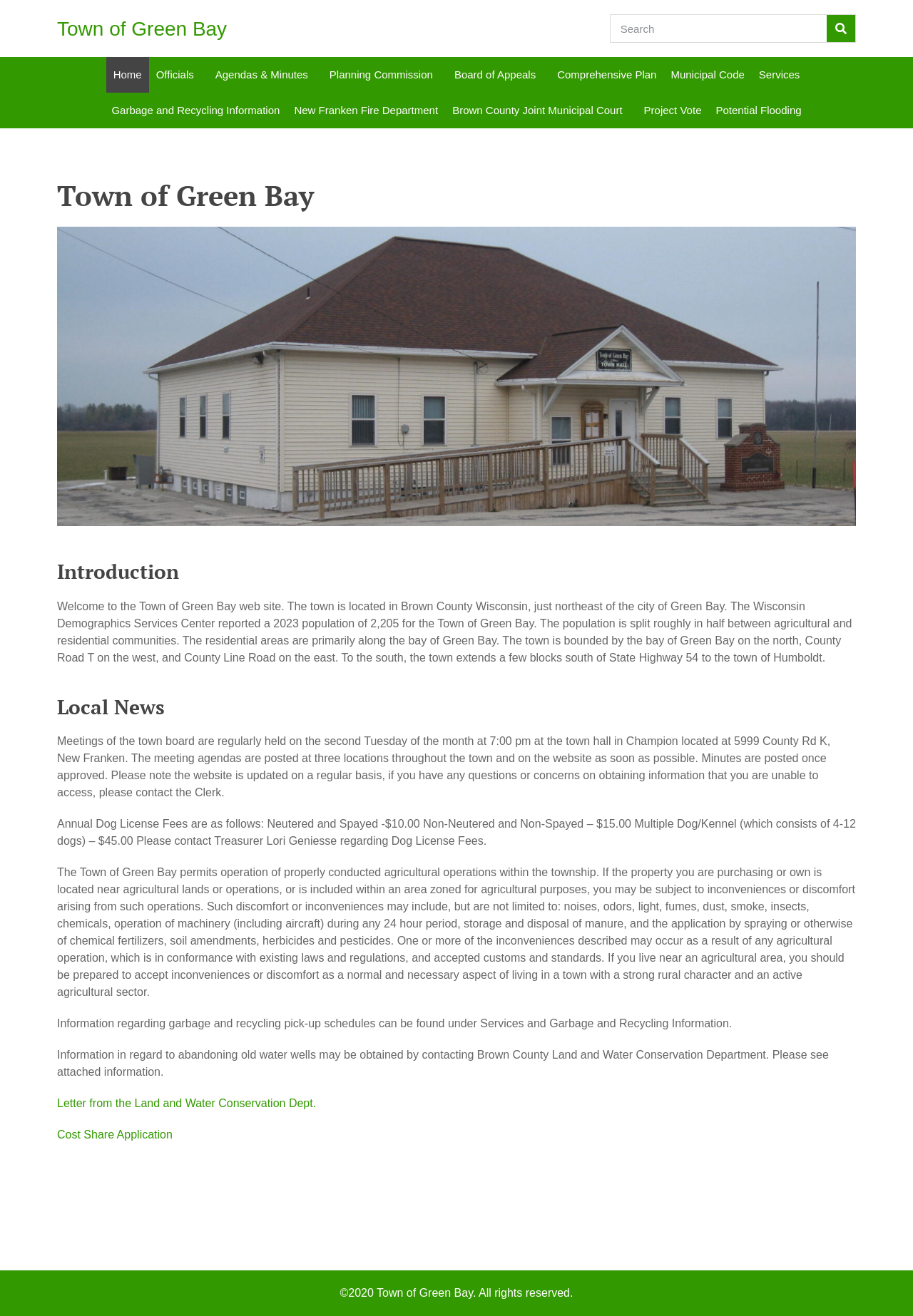Please use the details from the image to answer the following question comprehensively:
What is the population of the Town of Green Bay?

According to the introductory paragraph, 'The Wisconsin Demographics Services Center reported a 2023 population of 2,205 for the Town of Green Bay.'